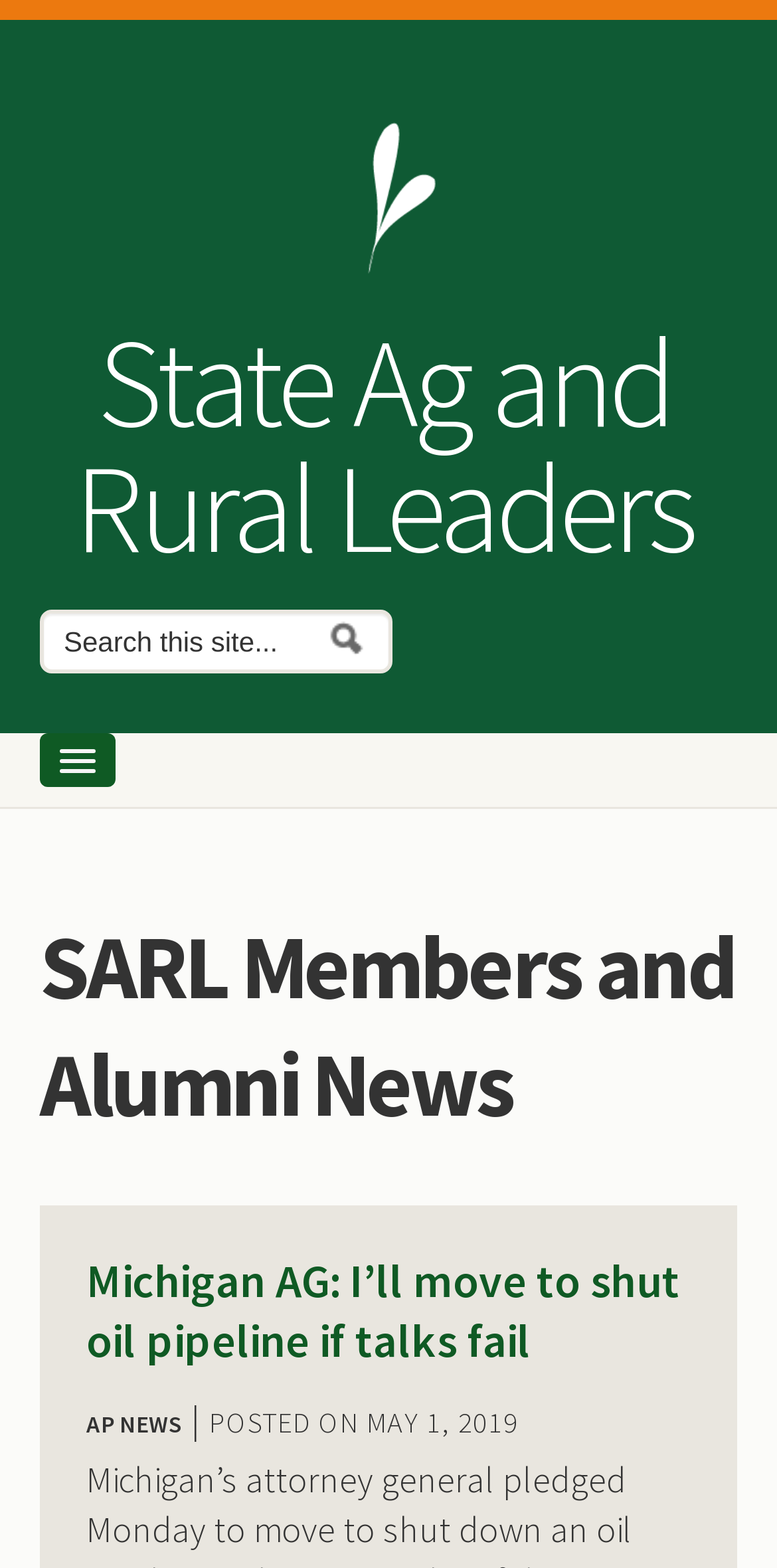Identify the bounding box coordinates of the region that should be clicked to execute the following instruction: "Search this site".

[0.413, 0.39, 0.479, 0.423]